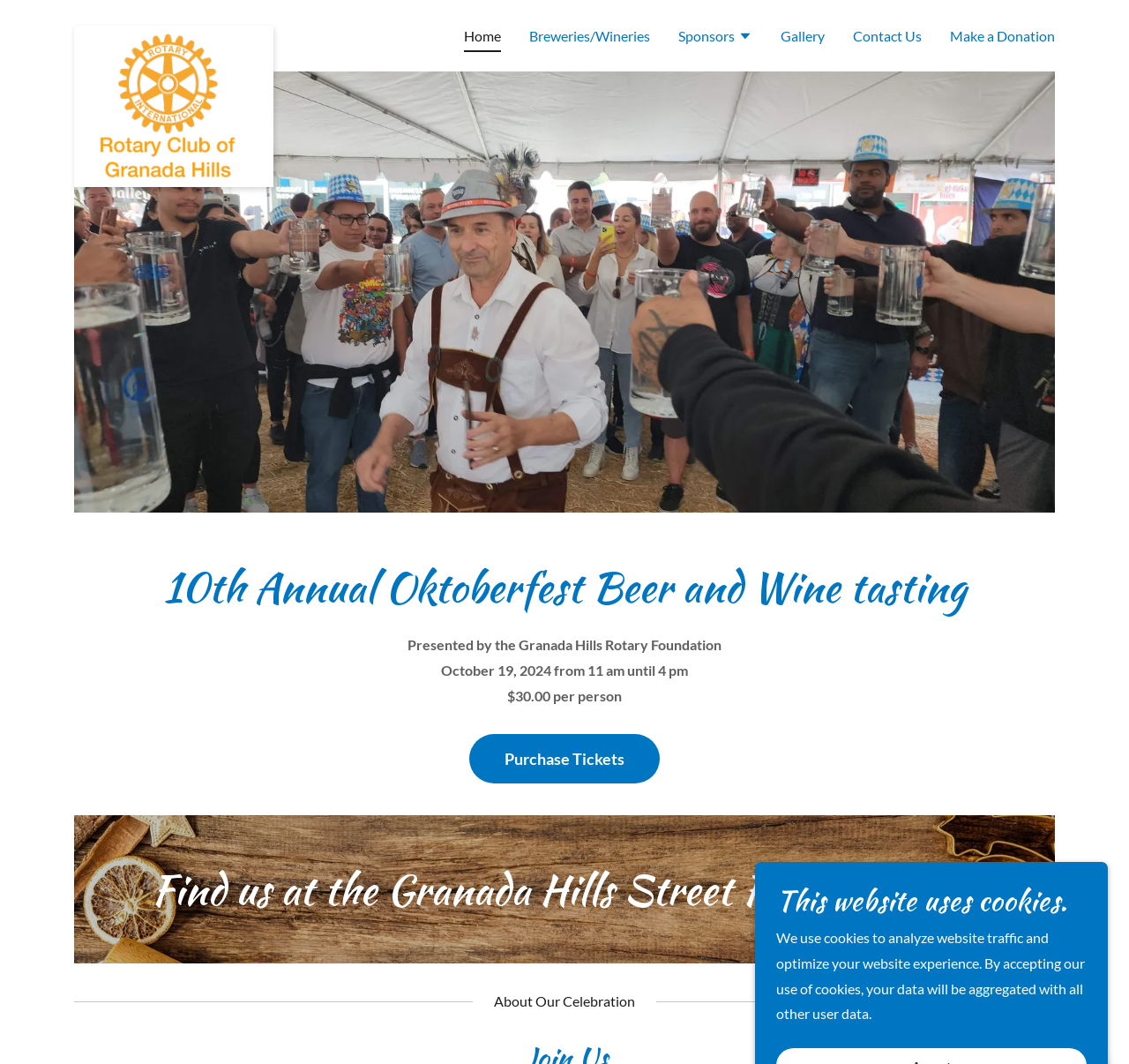Please specify the bounding box coordinates of the clickable region necessary for completing the following instruction: "Get more info about the Granada Hills Street Faire". The coordinates must consist of four float numbers between 0 and 1, i.e., [left, top, right, bottom].

[0.745, 0.813, 0.867, 0.859]